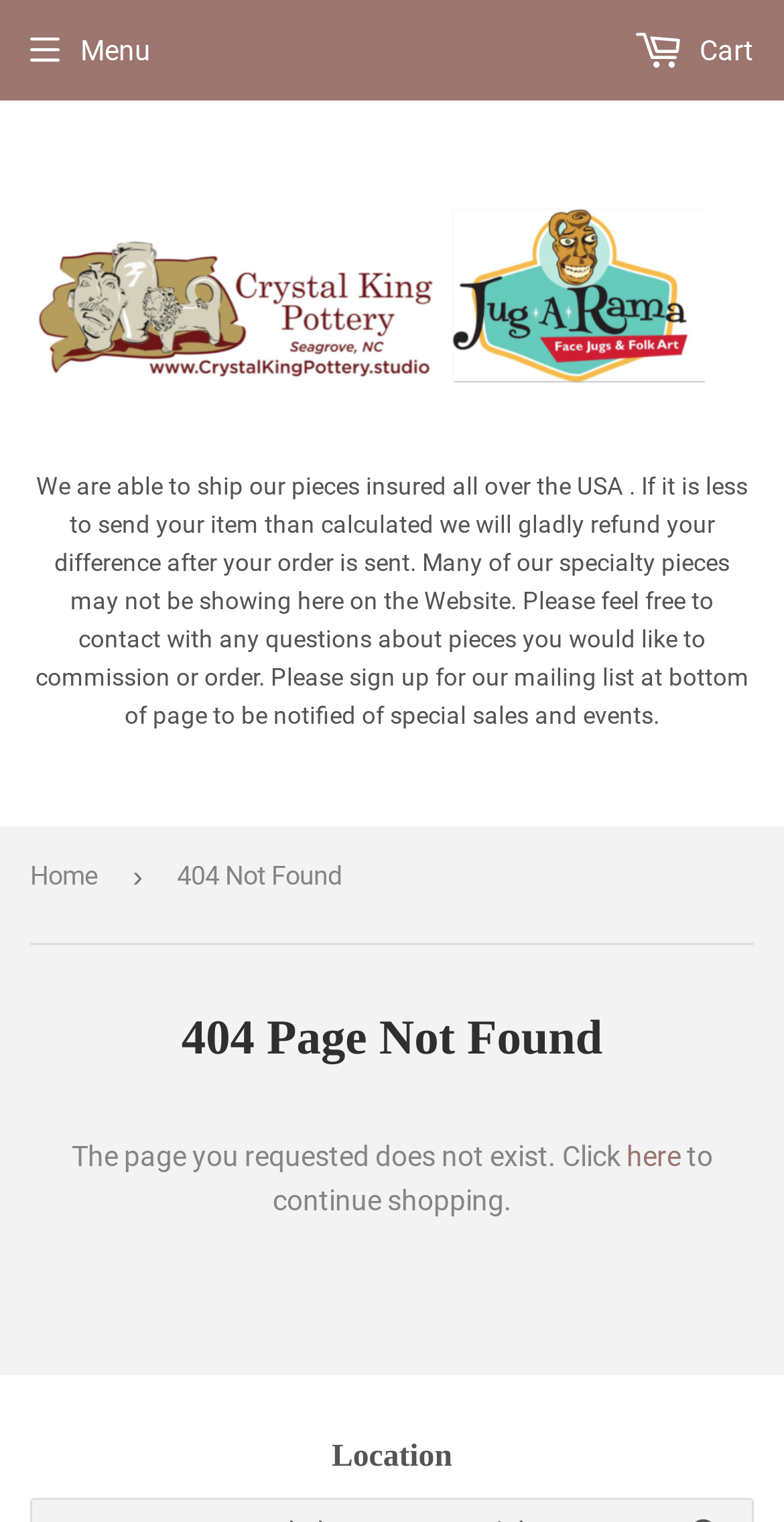Predict the bounding box coordinates of the UI element that matches this description: "here". The coordinates should be in the format [left, top, right, bottom] with each value between 0 and 1.

[0.799, 0.749, 0.868, 0.77]